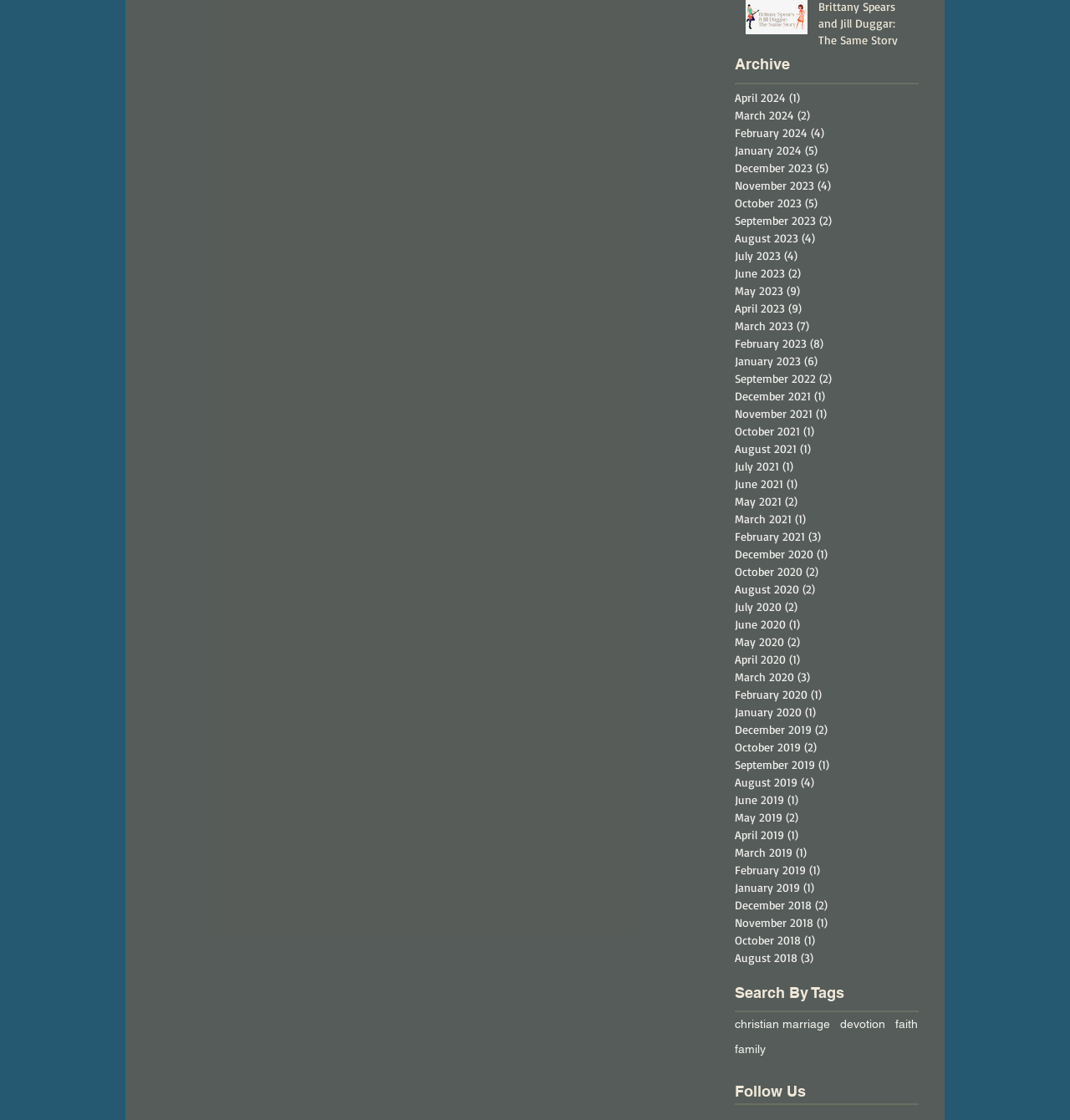What is the category of the link 'family'?
Use the image to give a comprehensive and detailed response to the question.

The link 'family' is categorized under 'tags' because it is listed under the 'Search By Tags' section, along with other tags such as 'christian marriage', 'devotion', etc.